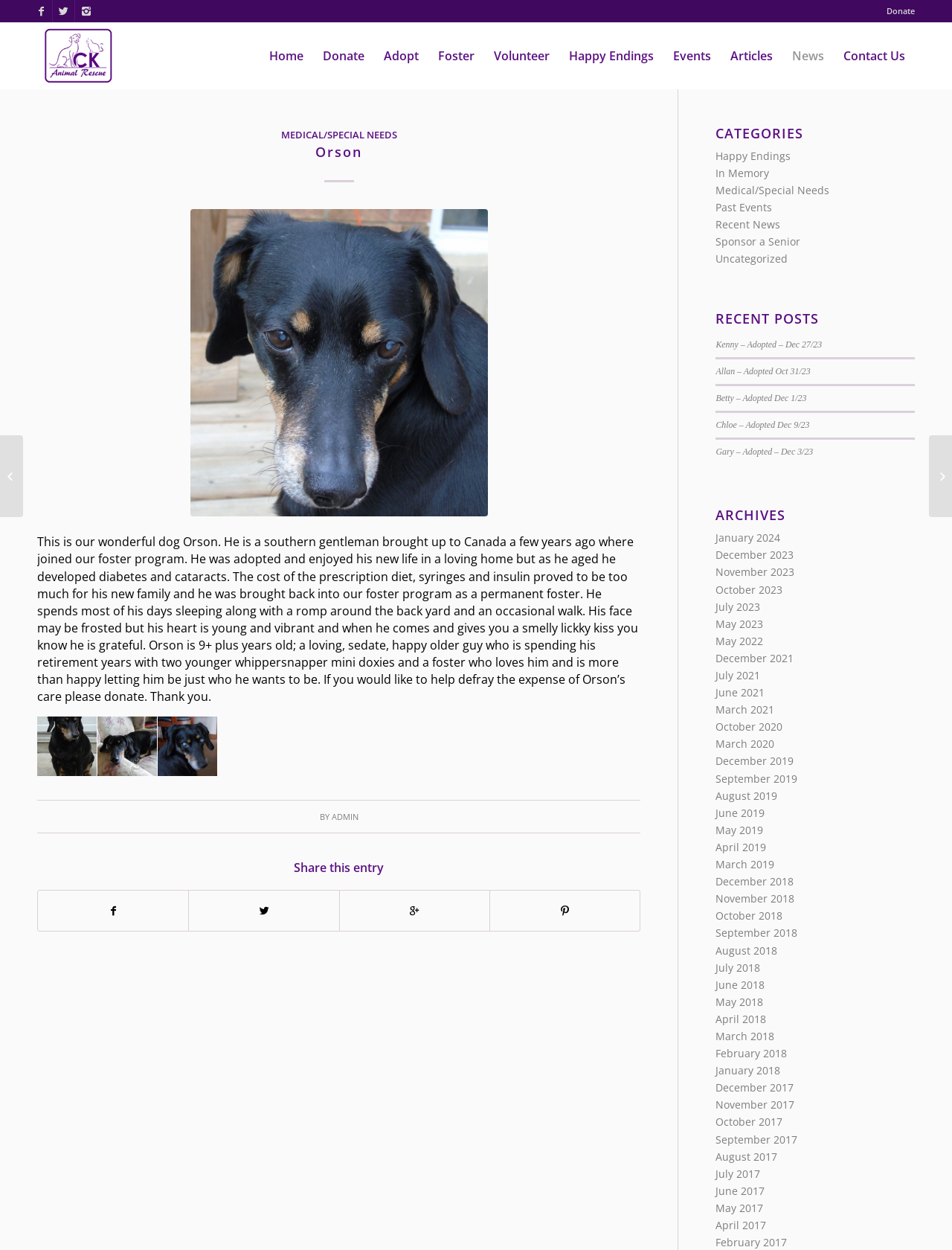Provide the bounding box coordinates for the area that should be clicked to complete the instruction: "Click the 'CONTACT US' link".

None